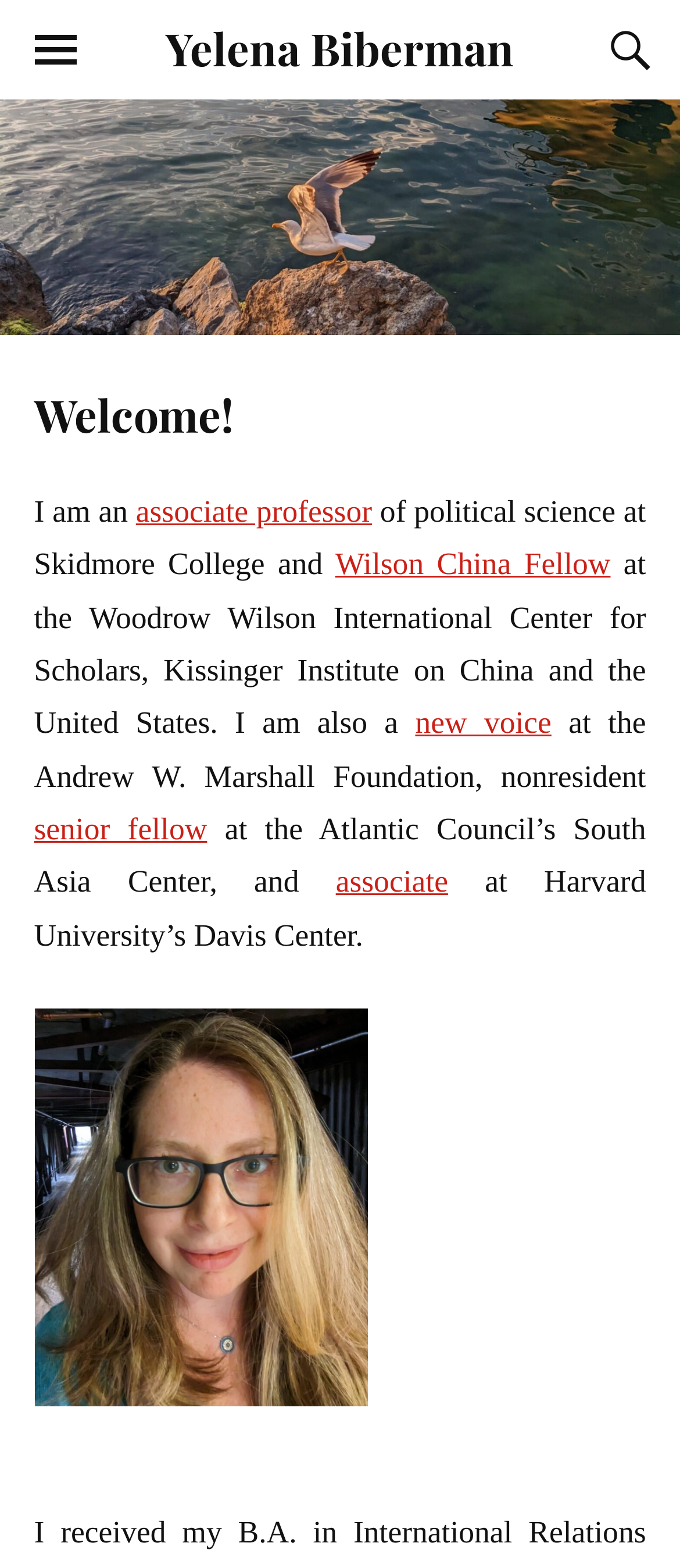Please find the bounding box coordinates for the clickable element needed to perform this instruction: "read more about being a Wilson China Fellow".

[0.493, 0.349, 0.898, 0.371]